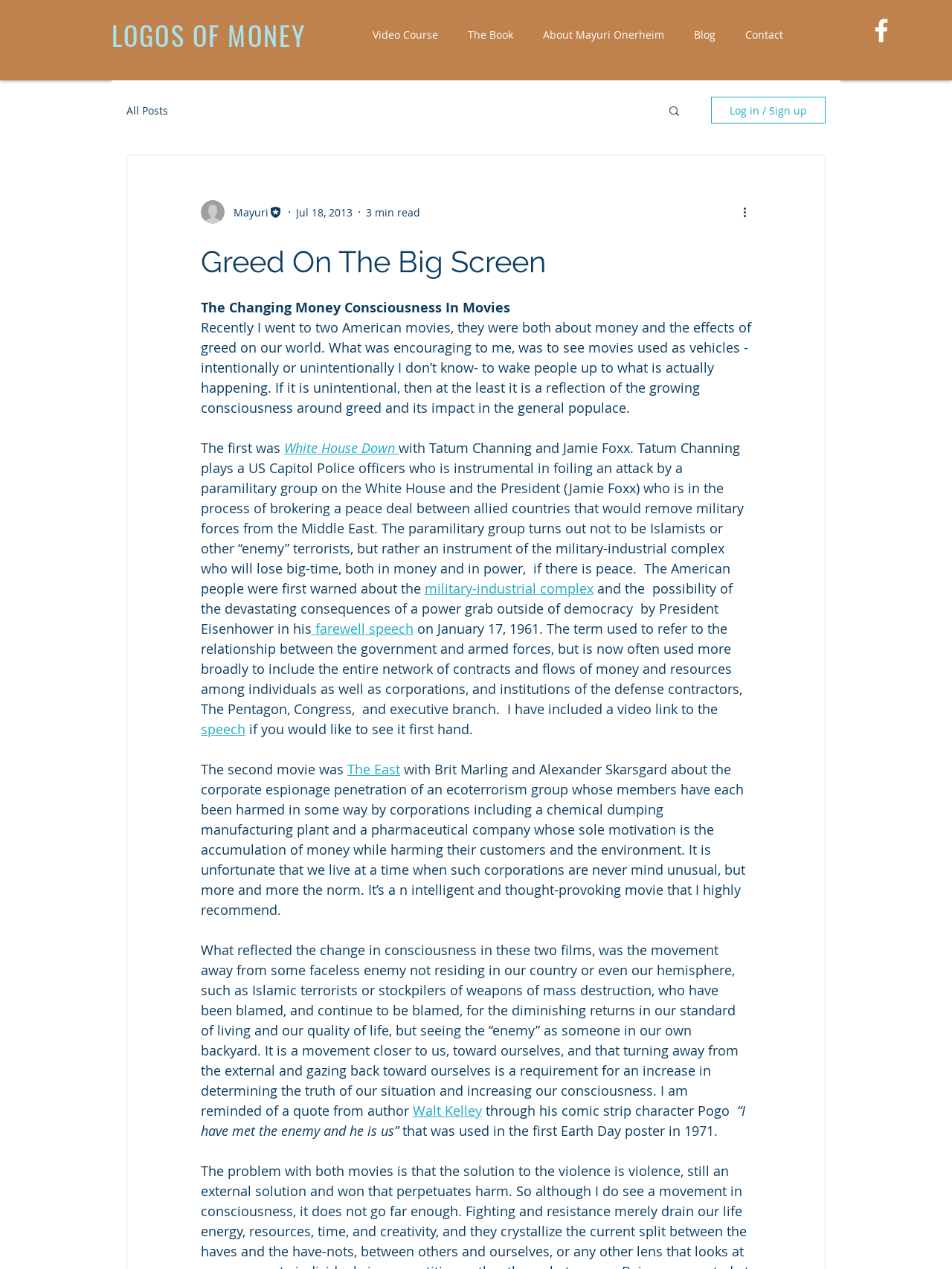Please identify the bounding box coordinates of the element's region that needs to be clicked to fulfill the following instruction: "Watch the farewell speech video". The bounding box coordinates should consist of four float numbers between 0 and 1, i.e., [left, top, right, bottom].

[0.211, 0.488, 0.258, 0.502]